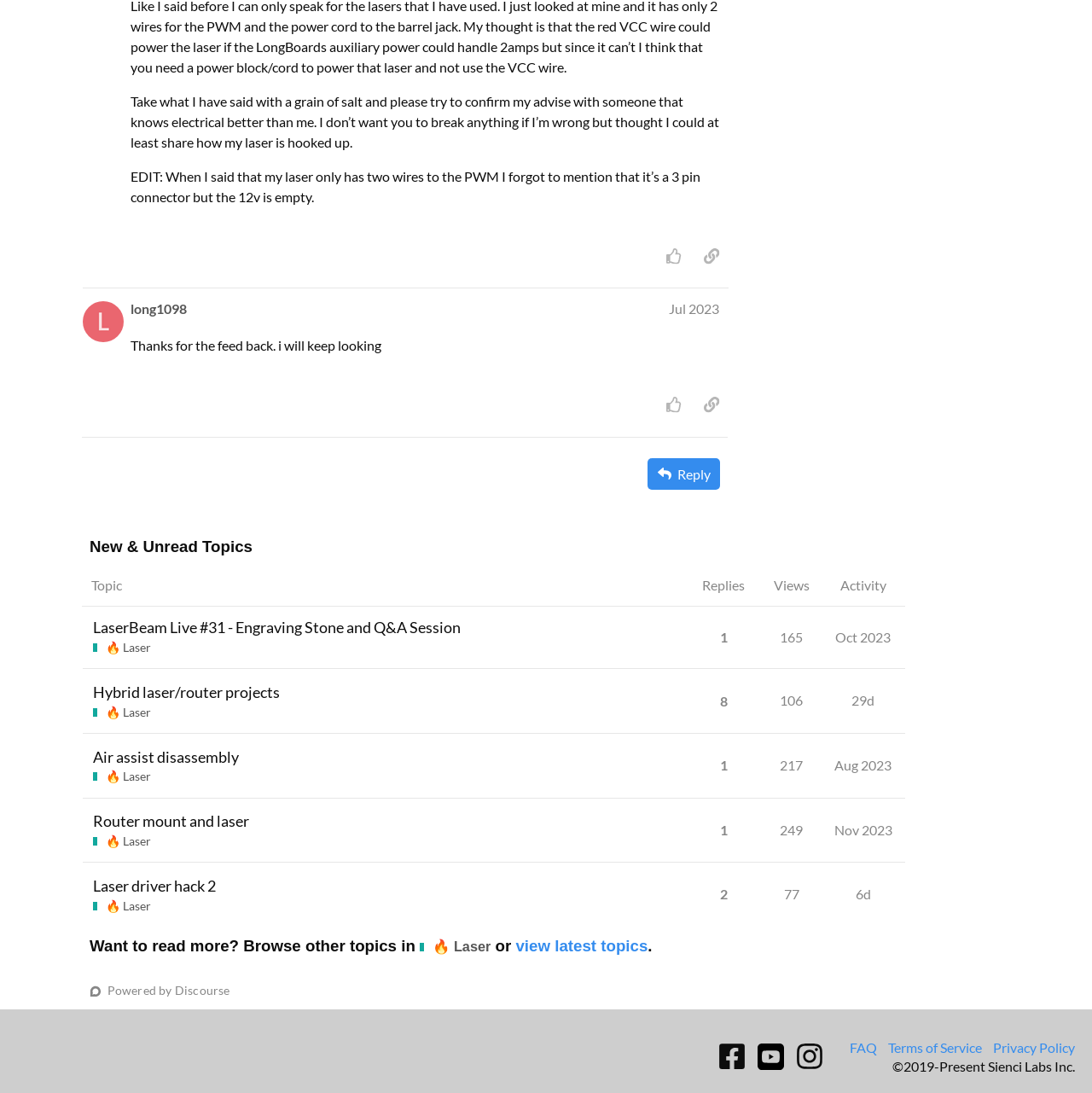Answer the question below in one word or phrase:
What is the purpose of this webpage?

Forum discussion